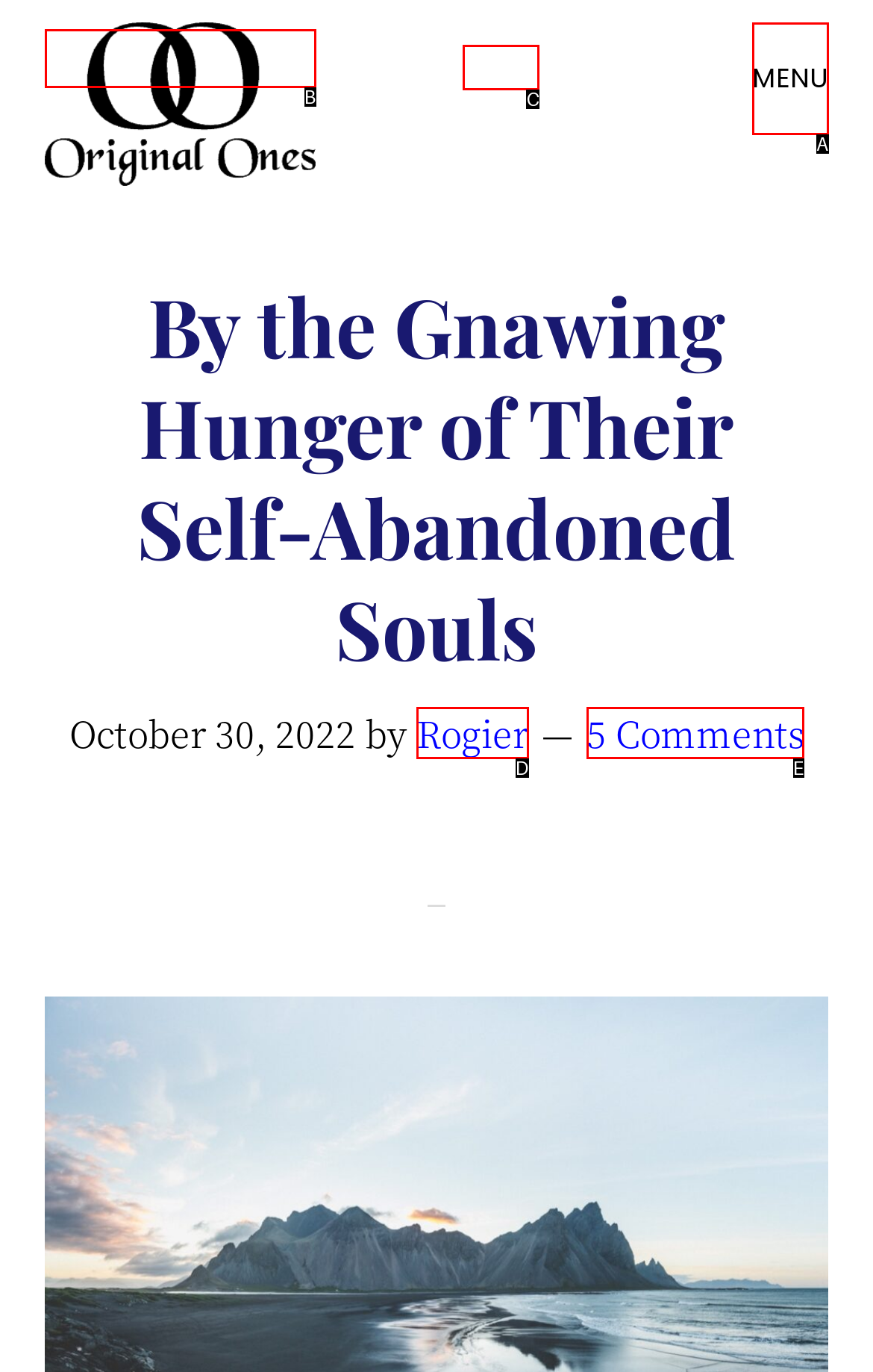Based on the description: parent_node: Original Ones, select the HTML element that fits best. Provide the letter of the matching option.

B